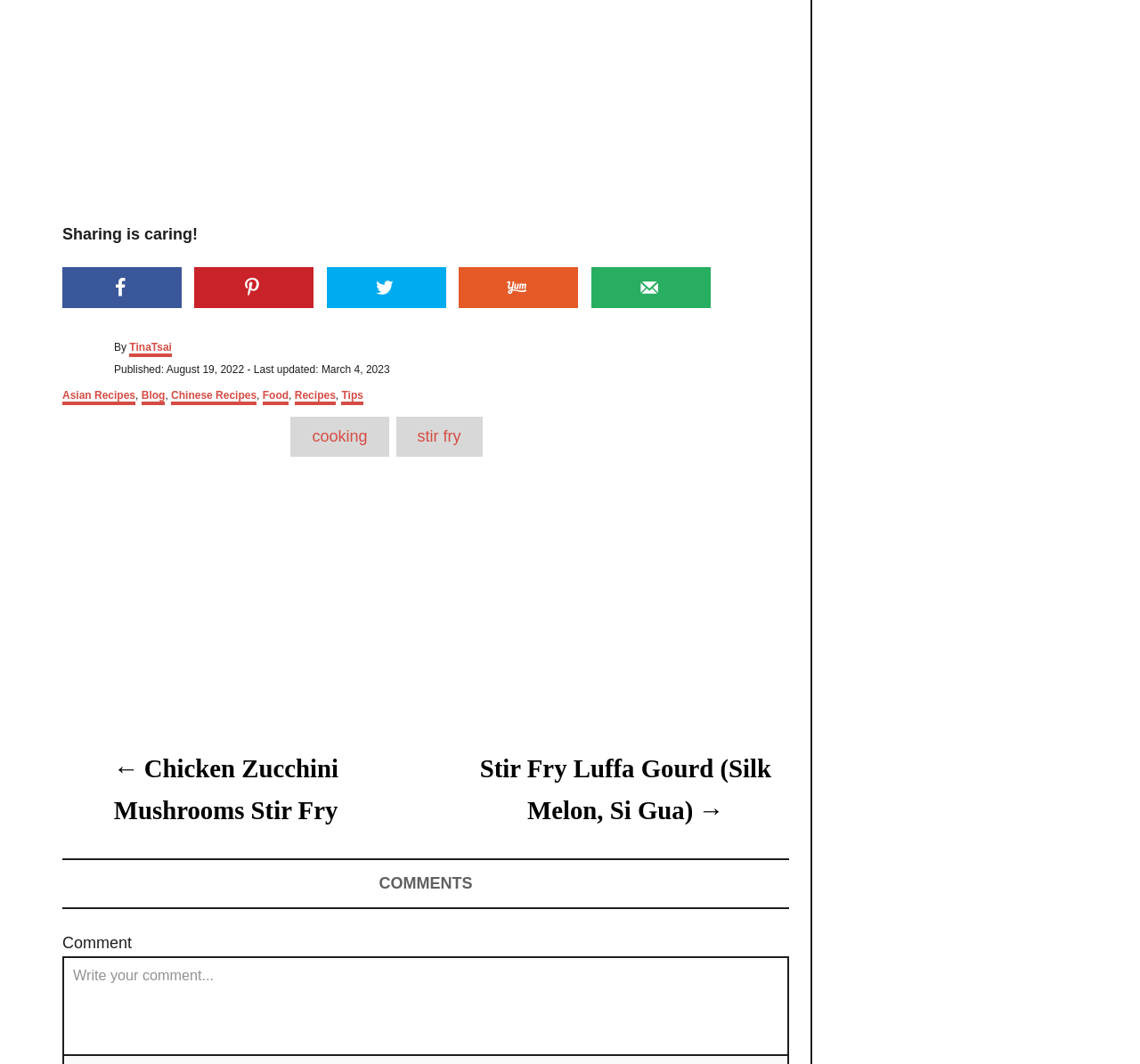What categories does the post belong to?
Please answer the question with as much detail and depth as you can.

The categories are listed in the footer section of the webpage, and they provide information about the topics related to the post.